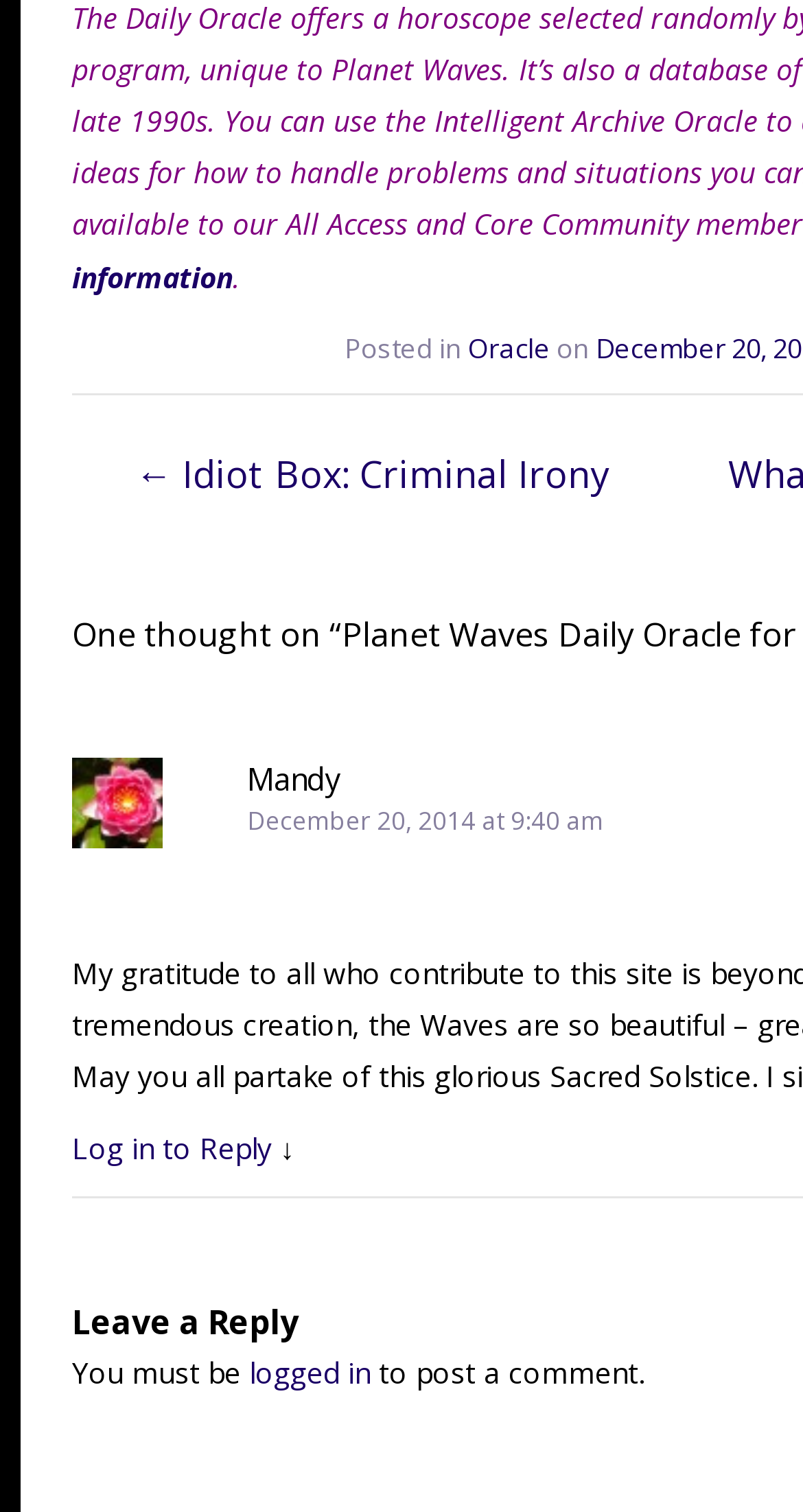Provide the bounding box coordinates, formatted as (top-left x, top-left y, bottom-right x, bottom-right y), with all values being floating point numbers between 0 and 1. Identify the bounding box of the UI element that matches the description: LinkedIn

None